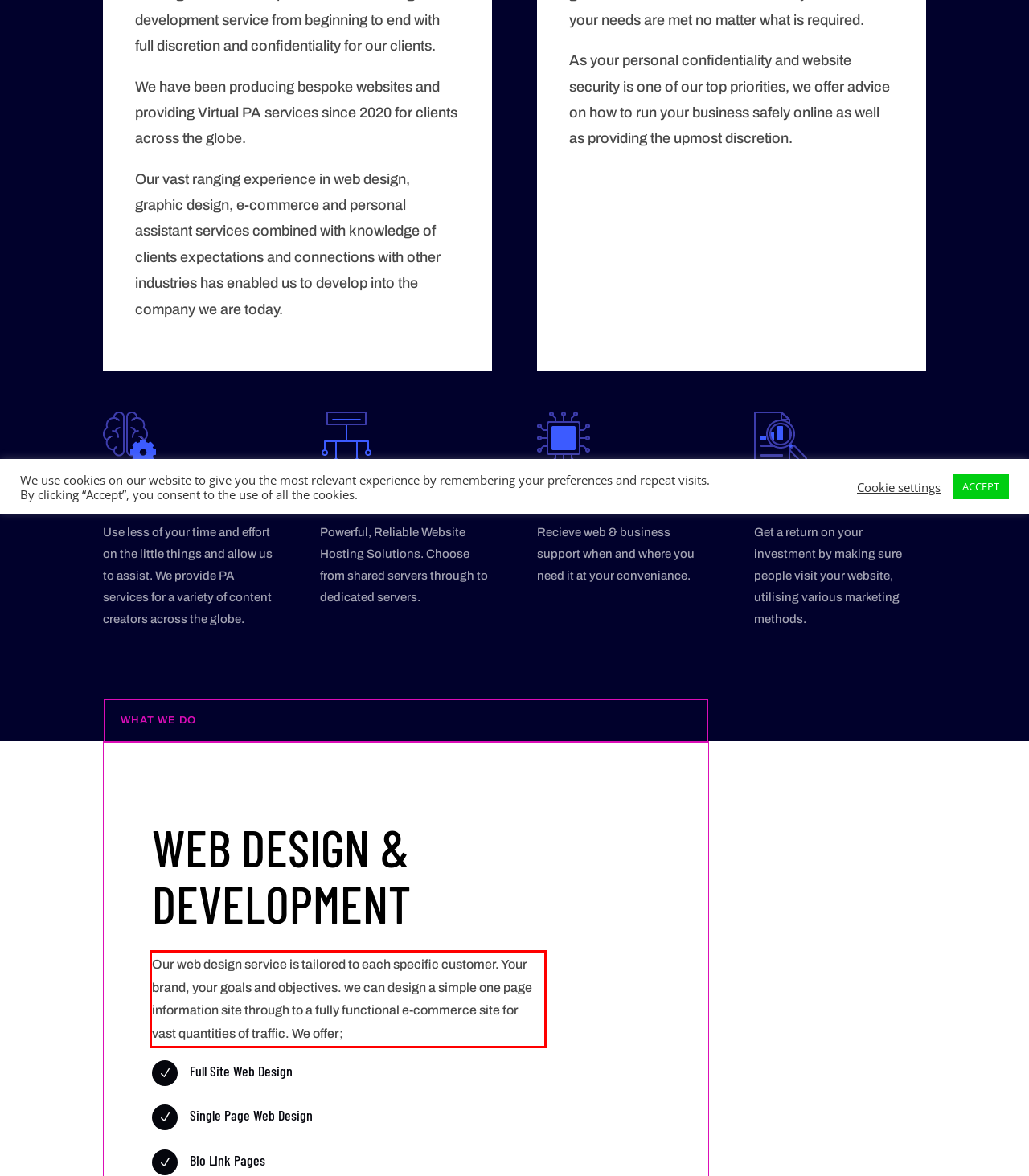You are given a screenshot with a red rectangle. Identify and extract the text within this red bounding box using OCR.

Our web design service is tailored to each specific customer. Your brand, your goals and objectives. we can design a simple one page information site through to a fully functional e-commerce site for vast quantities of traffic. We offer;